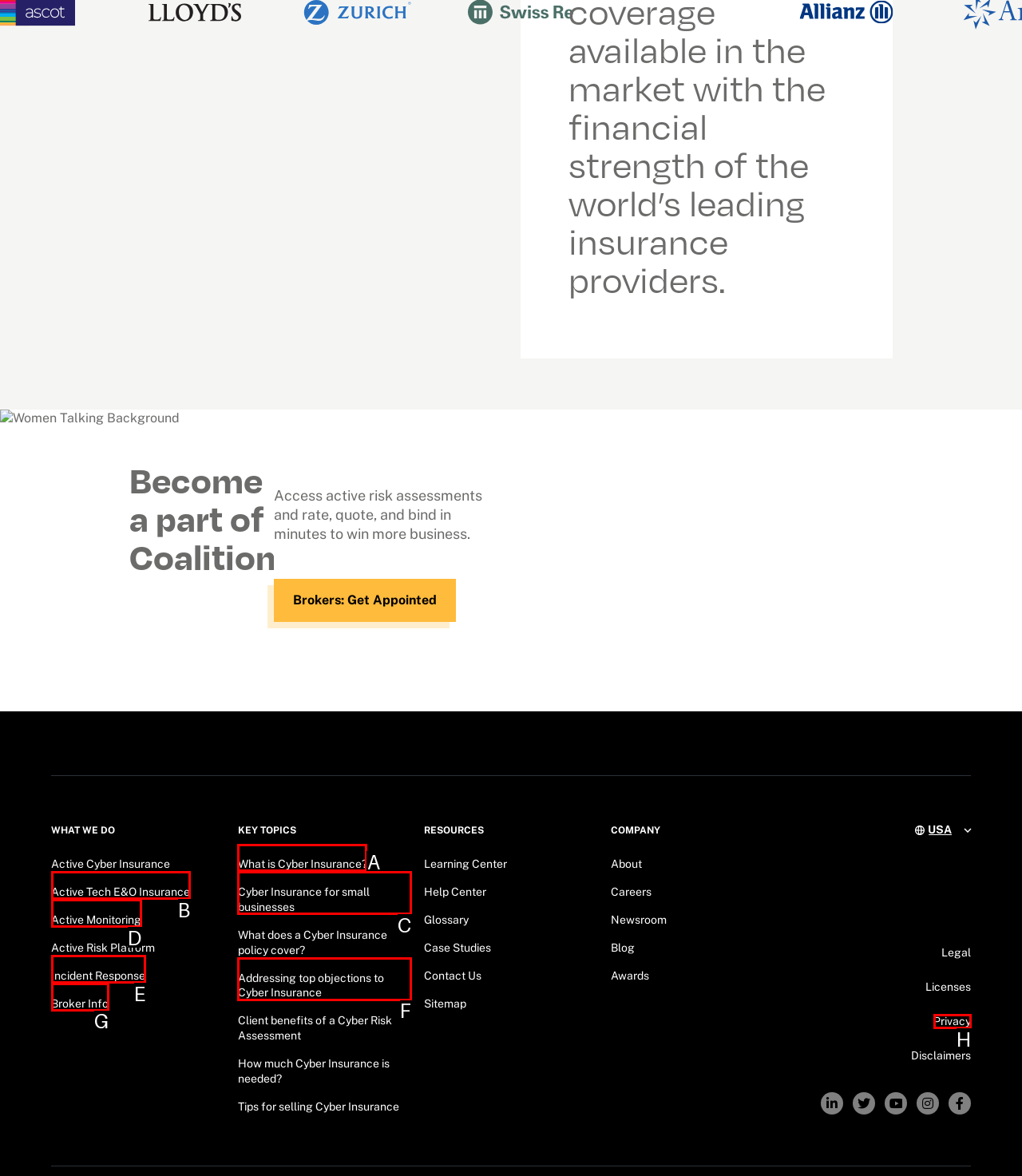Identify the option that corresponds to the description: Cyber Insurance for small businesses. Provide only the letter of the option directly.

C